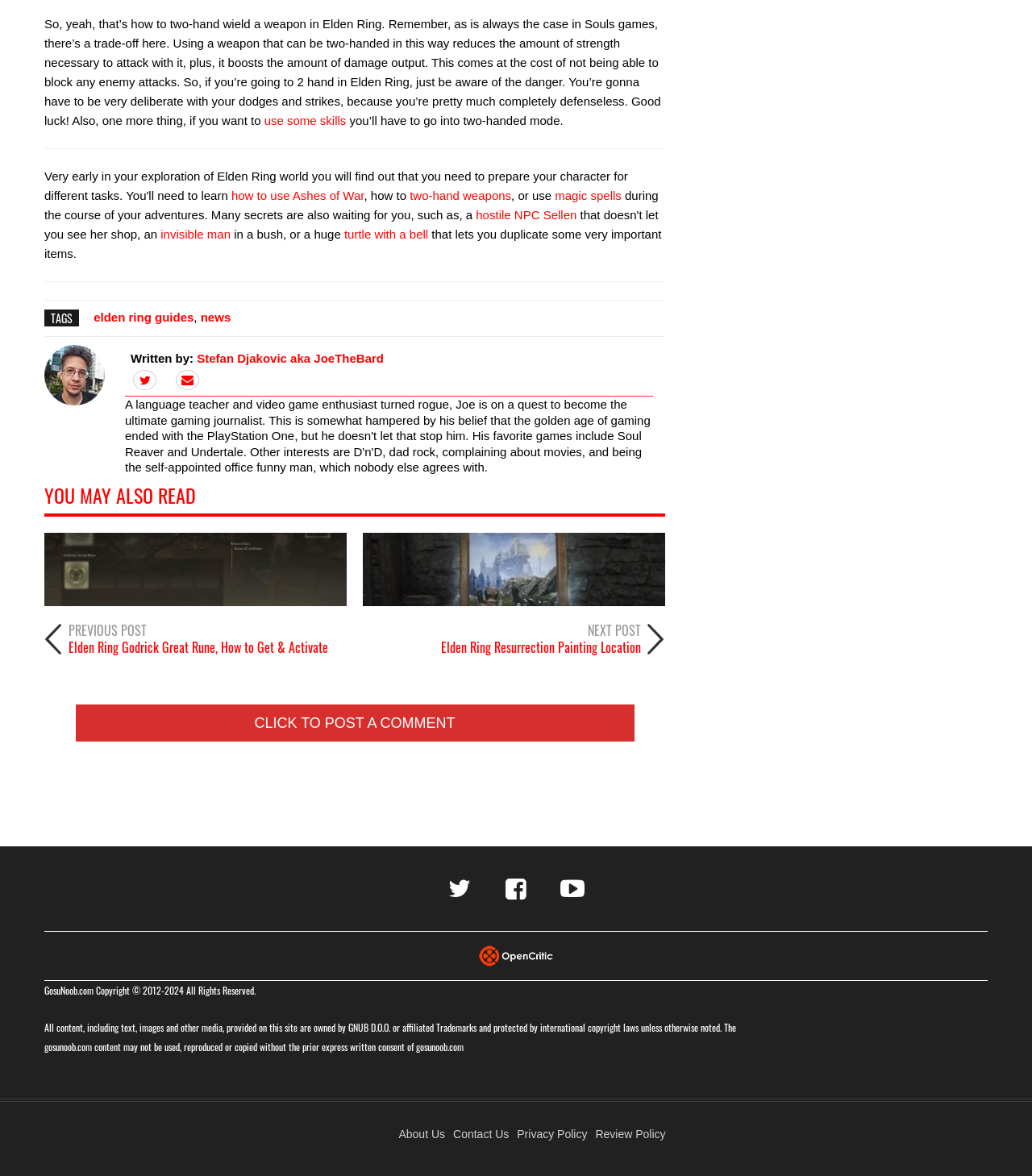Please indicate the bounding box coordinates of the element's region to be clicked to achieve the instruction: "Read the previous post about Elden Ring Godrick Great Rune". Provide the coordinates as four float numbers between 0 and 1, i.e., [left, top, right, bottom].

[0.043, 0.484, 0.336, 0.558]